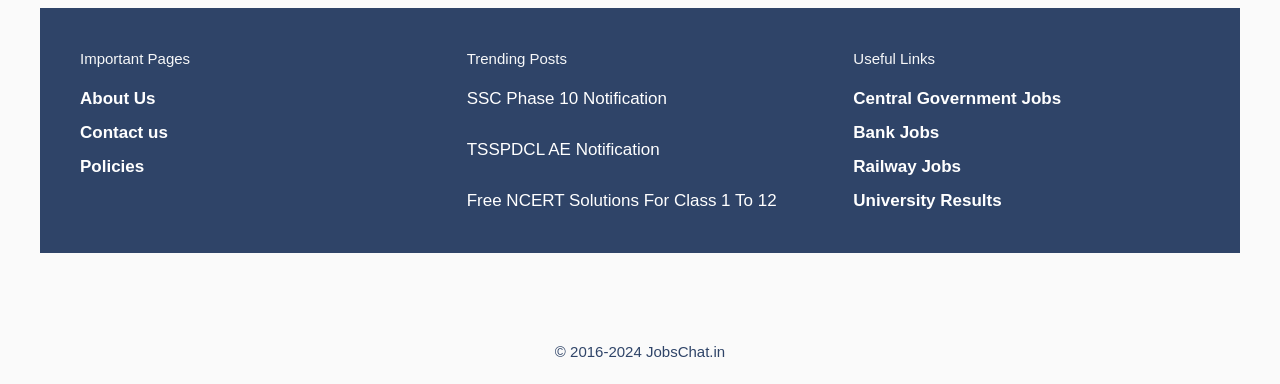Please answer the following question using a single word or phrase: 
What is the copyright year range of the website?

2016-2024